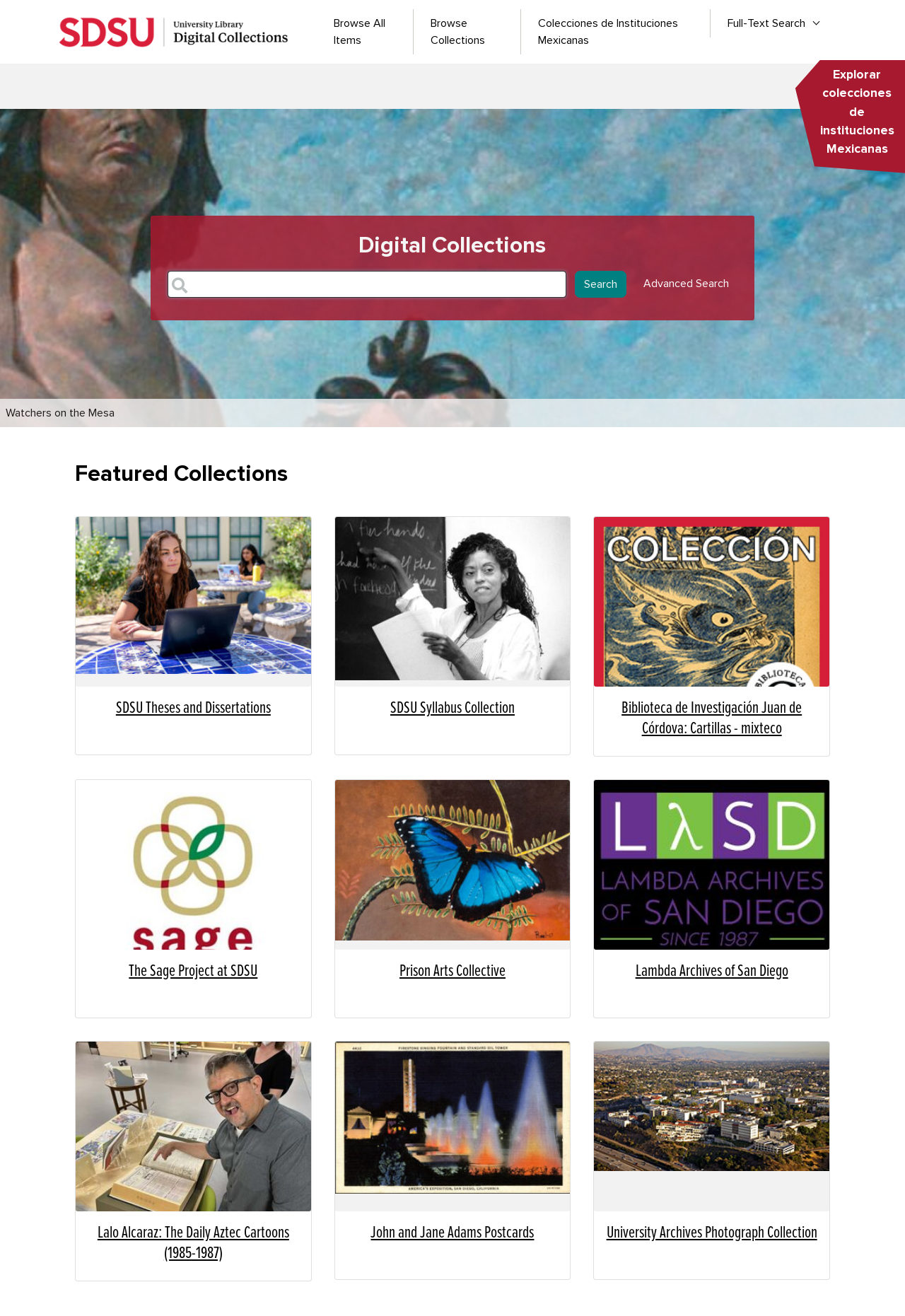Please find the bounding box coordinates in the format (top-left x, top-left y, bottom-right x, bottom-right y) for the given element description. Ensure the coordinates are floating point numbers between 0 and 1. Description: Advanced Search

[0.701, 0.206, 0.815, 0.225]